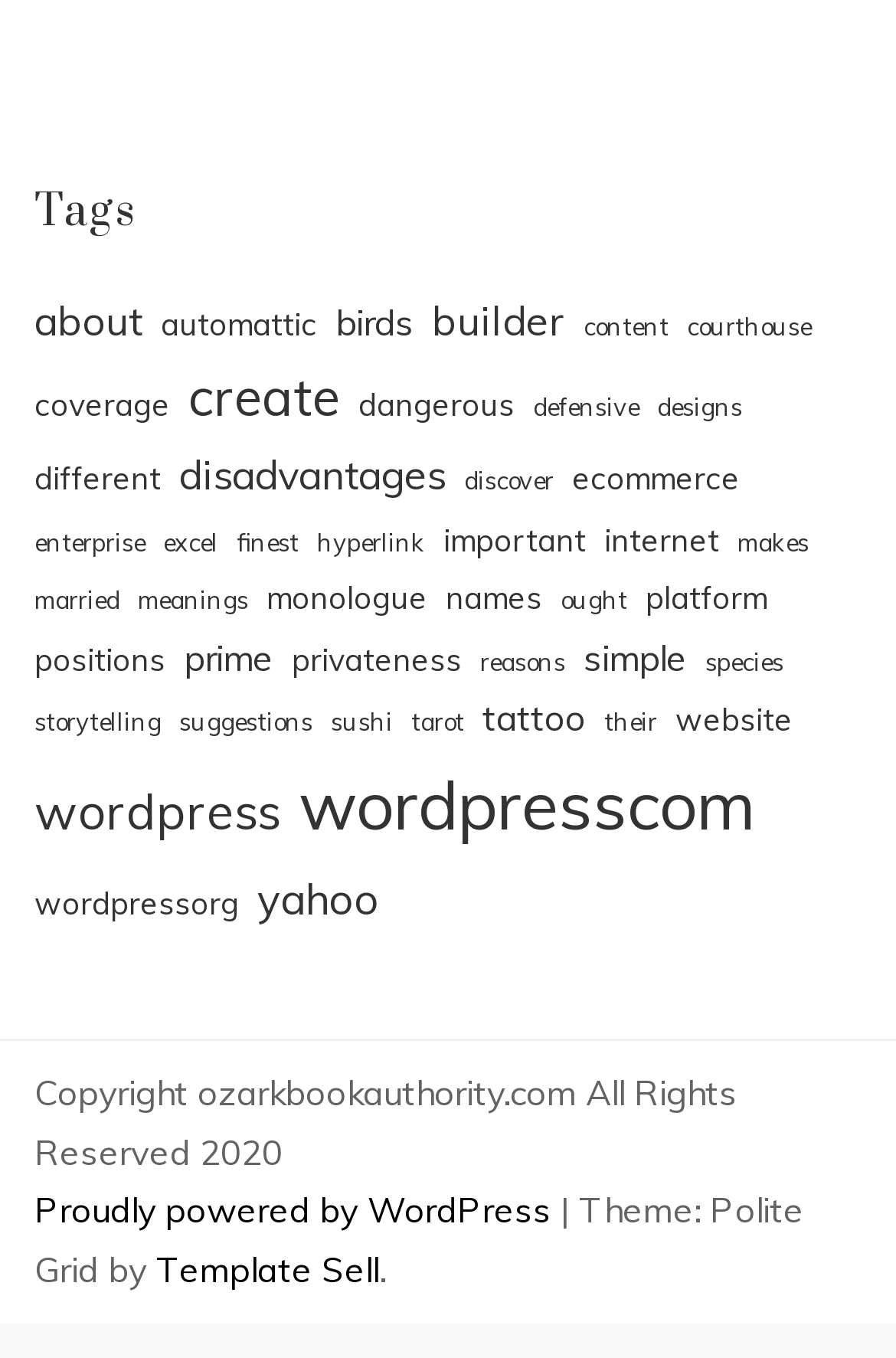Pinpoint the bounding box coordinates of the clickable element to carry out the following instruction: "read about birds."

[0.374, 0.22, 0.462, 0.253]